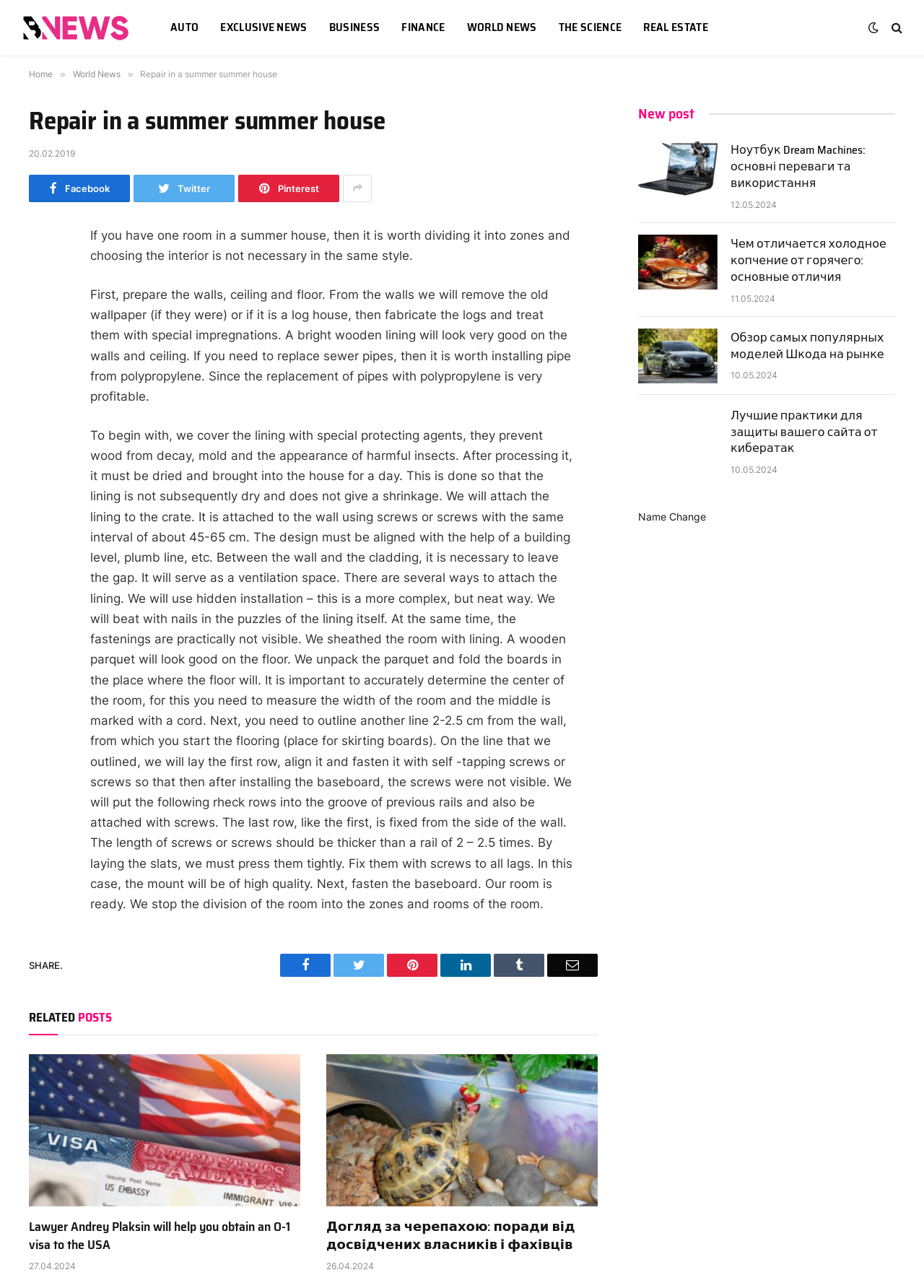Please specify the coordinates of the bounding box for the element that should be clicked to carry out this instruction: "Read the 'Lawyer Andrey Plaksin will help you obtain an O-1 visa to the USA' article". The coordinates must be four float numbers between 0 and 1, formatted as [left, top, right, bottom].

[0.031, 0.818, 0.325, 0.937]